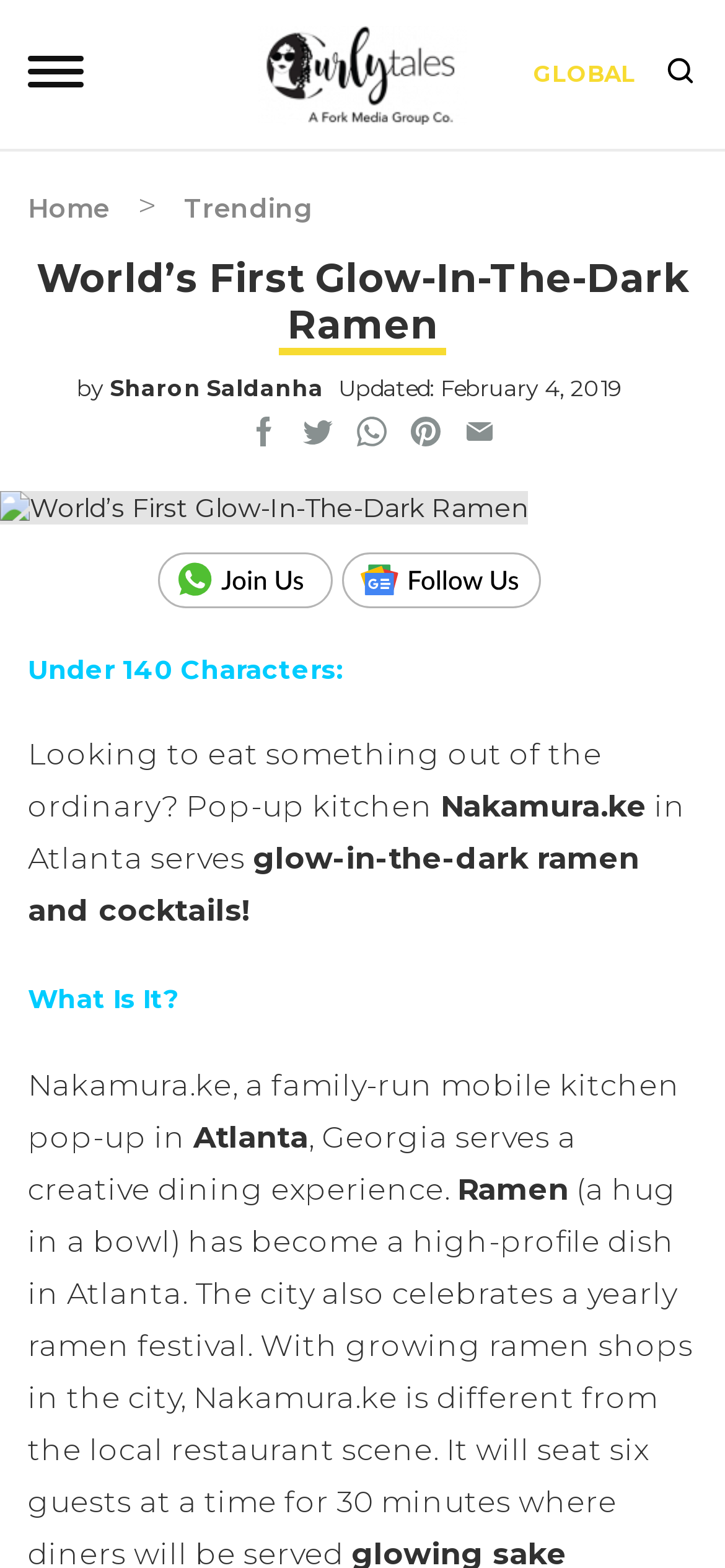Locate the bounding box coordinates of the element I should click to achieve the following instruction: "Read about the author".

[0.151, 0.238, 0.446, 0.256]